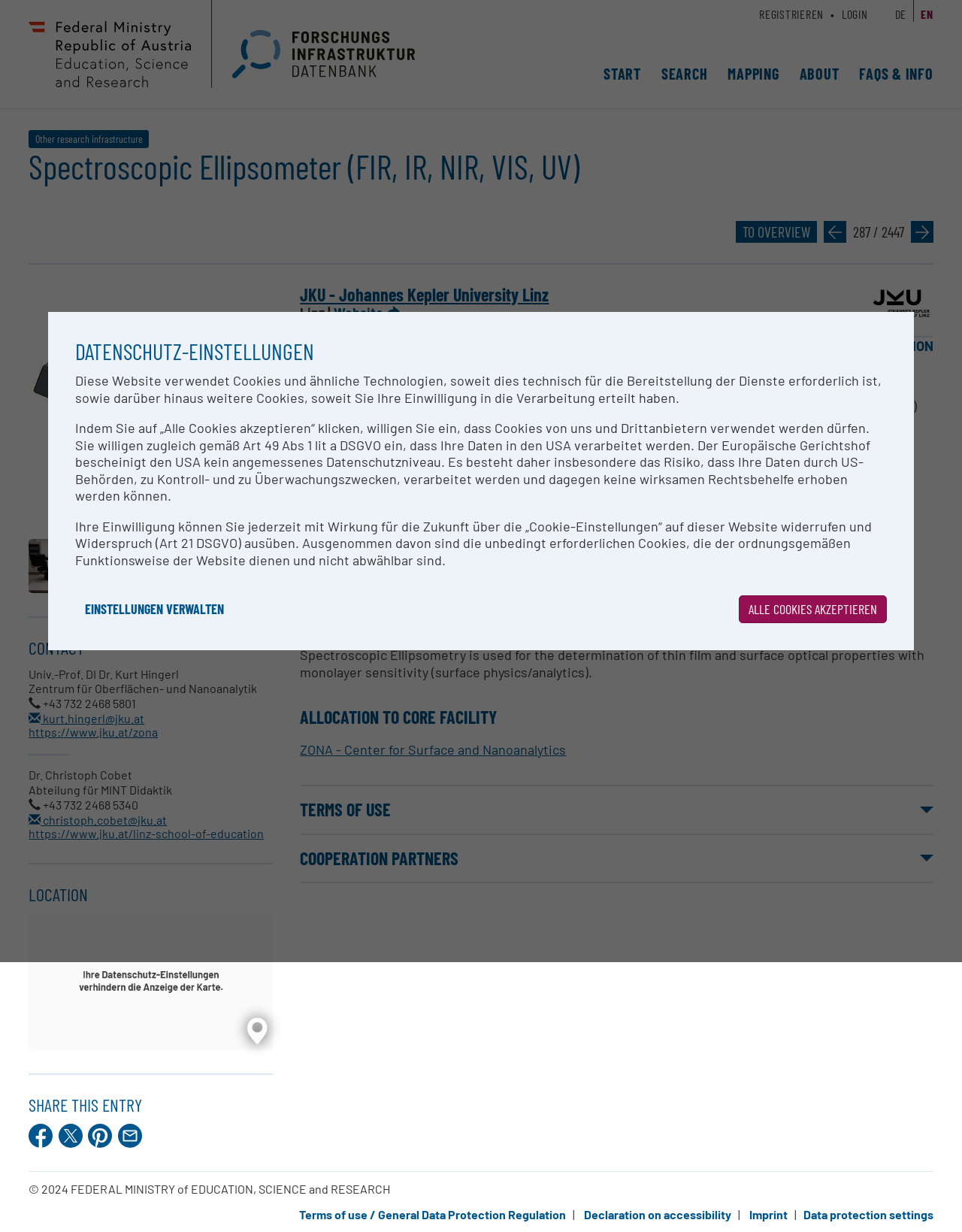Can you determine the bounding box coordinates of the area that needs to be clicked to fulfill the following instruction: "Open the FAQS & INFO page"?

[0.893, 0.052, 0.97, 0.067]